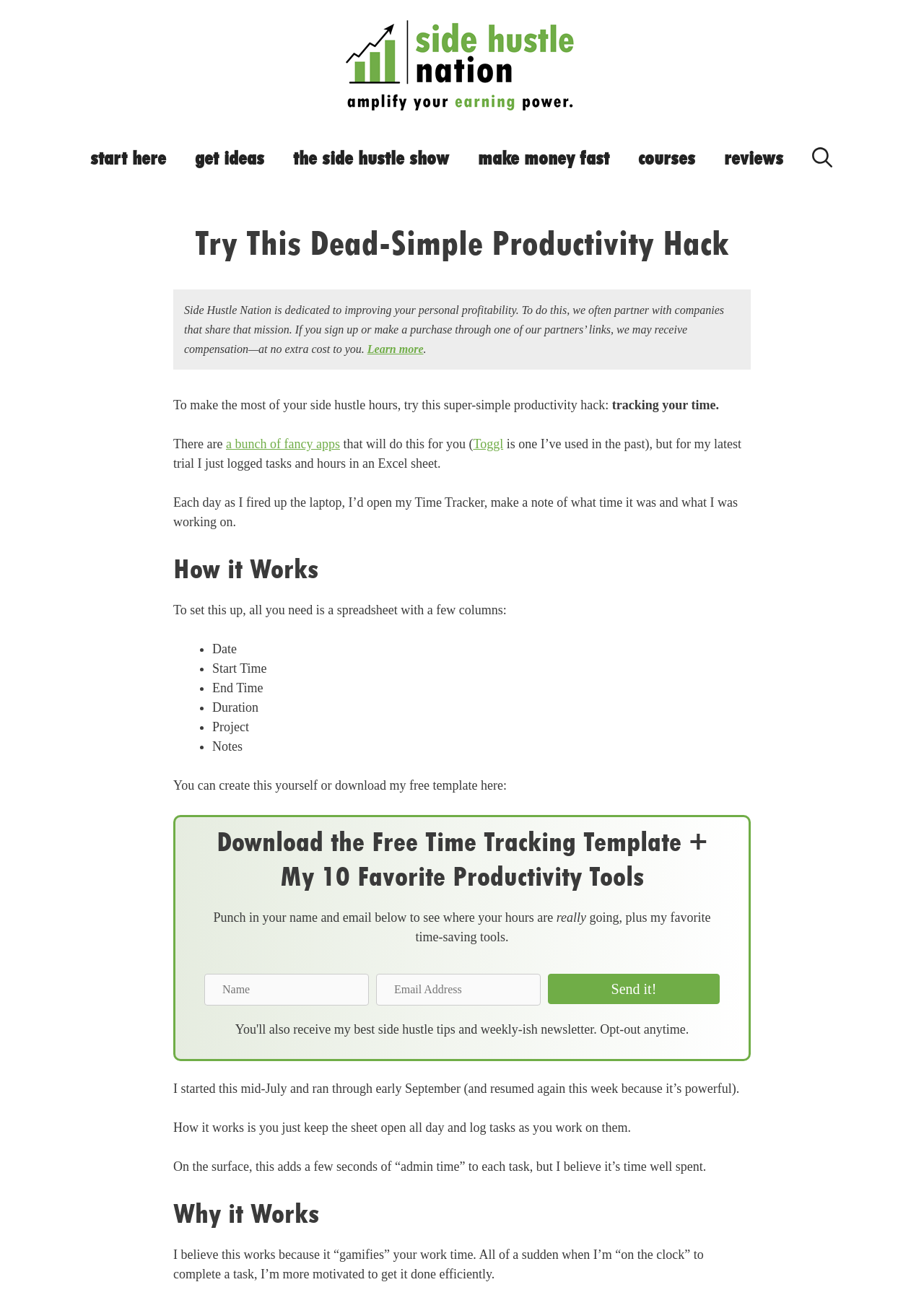What is the purpose of the 'Send it!' button?
Answer briefly with a single word or phrase based on the image.

To send the time tracking template